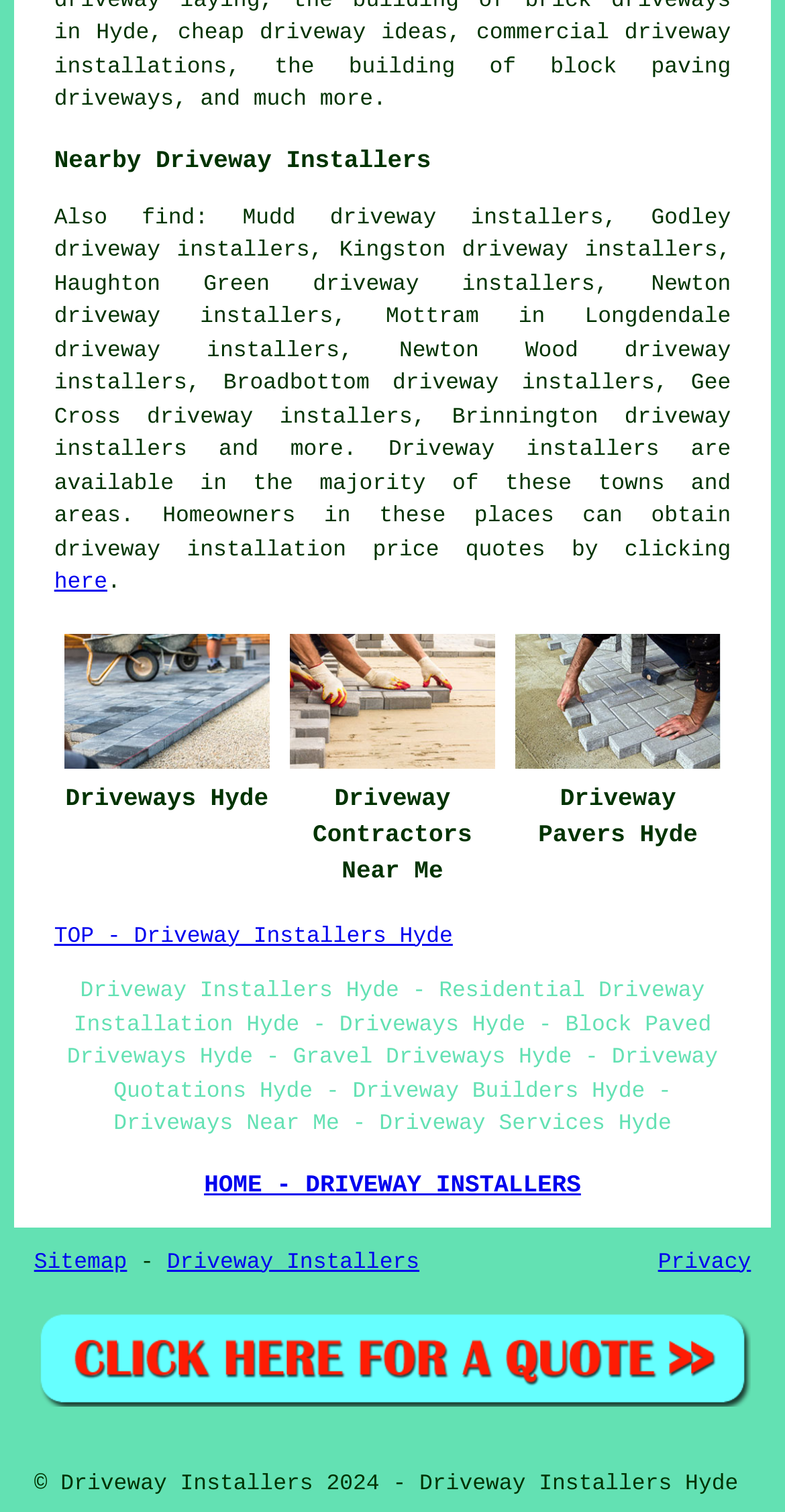Answer the question with a brief word or phrase:
How many images are present on the webpage?

3